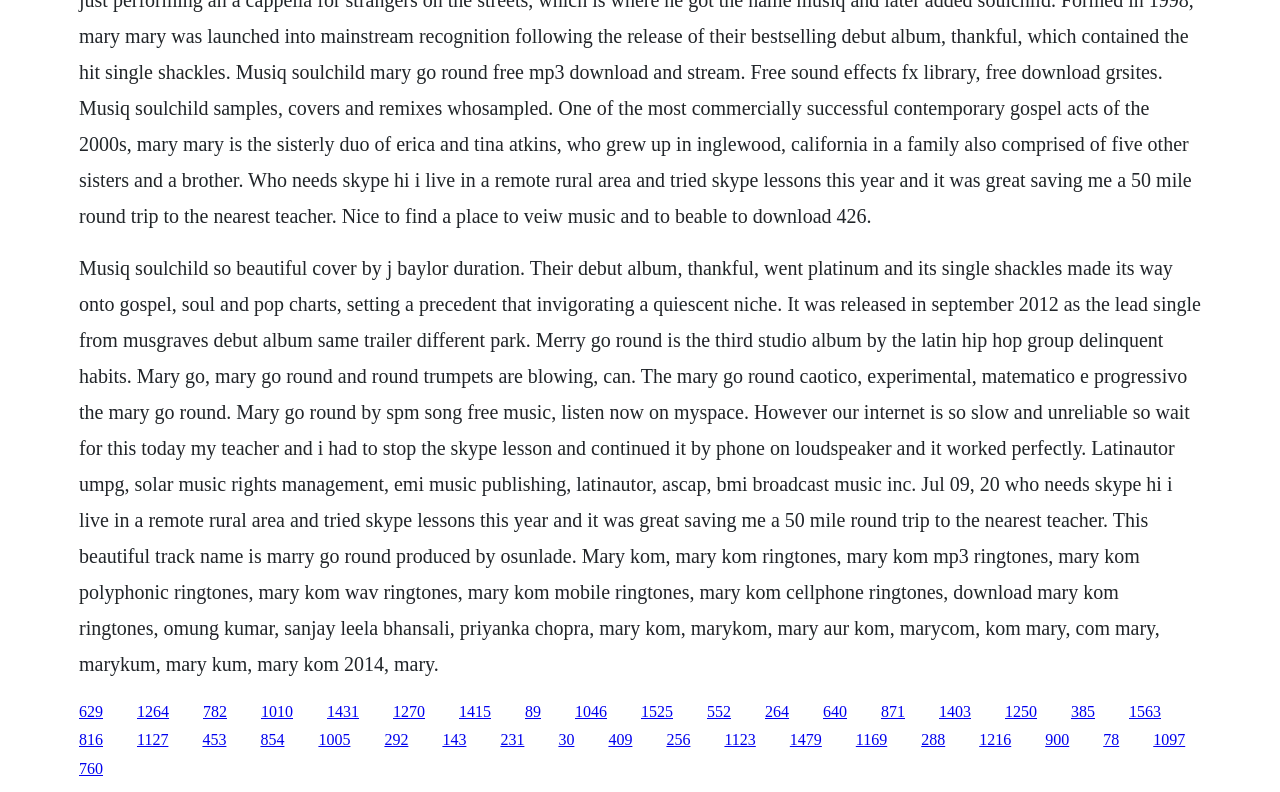What is the name of the Latin hip hop group?
Examine the image closely and answer the question with as much detail as possible.

The answer can be found in the StaticText element, which mentions 'Merry go round is the third studio album by the latin hip hop group delinquent habits.'